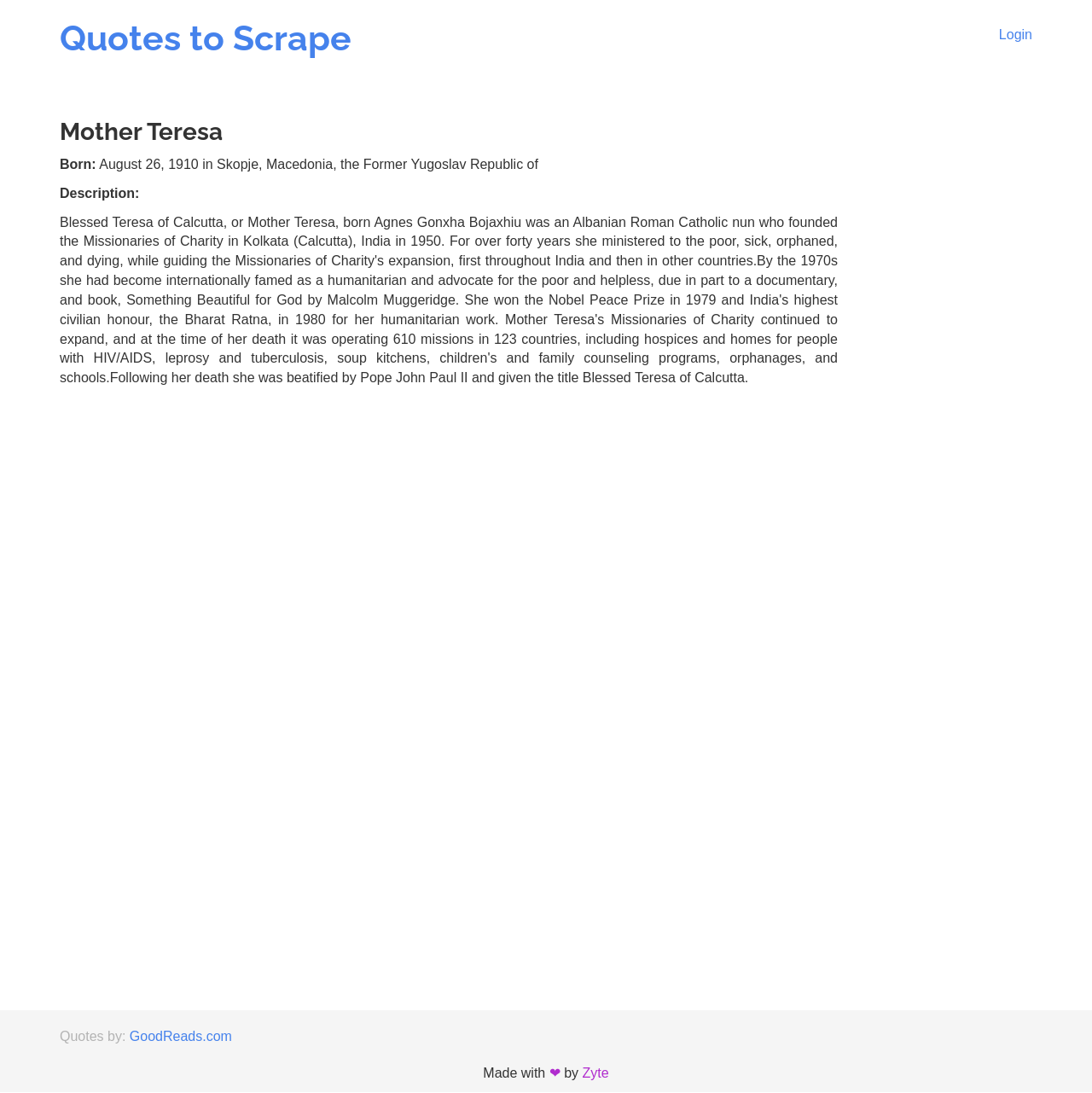Elaborate on the webpage's design and content in a detailed caption.

The webpage is titled "Quotes to Scrape" and has a prominent heading with the same title at the top left corner. Below the title, there is a link to "Login" located at the top right corner. 

The main content of the webpage is dedicated to a quote by Mother Teresa, with a heading bearing her name situated below the title. The quote is accompanied by details about her birth, including the date and place, which are presented in a series of static text elements arranged horizontally.

Further down, there is a description section, marked by a "Description:" label. However, the actual description is not provided in the accessibility tree.

At the bottom of the page, there is a footer section that contains information about the source of the quotes, with a link to "GoodReads.com" and a message indicating that the webpage was "Made with ❤ by Zyte".